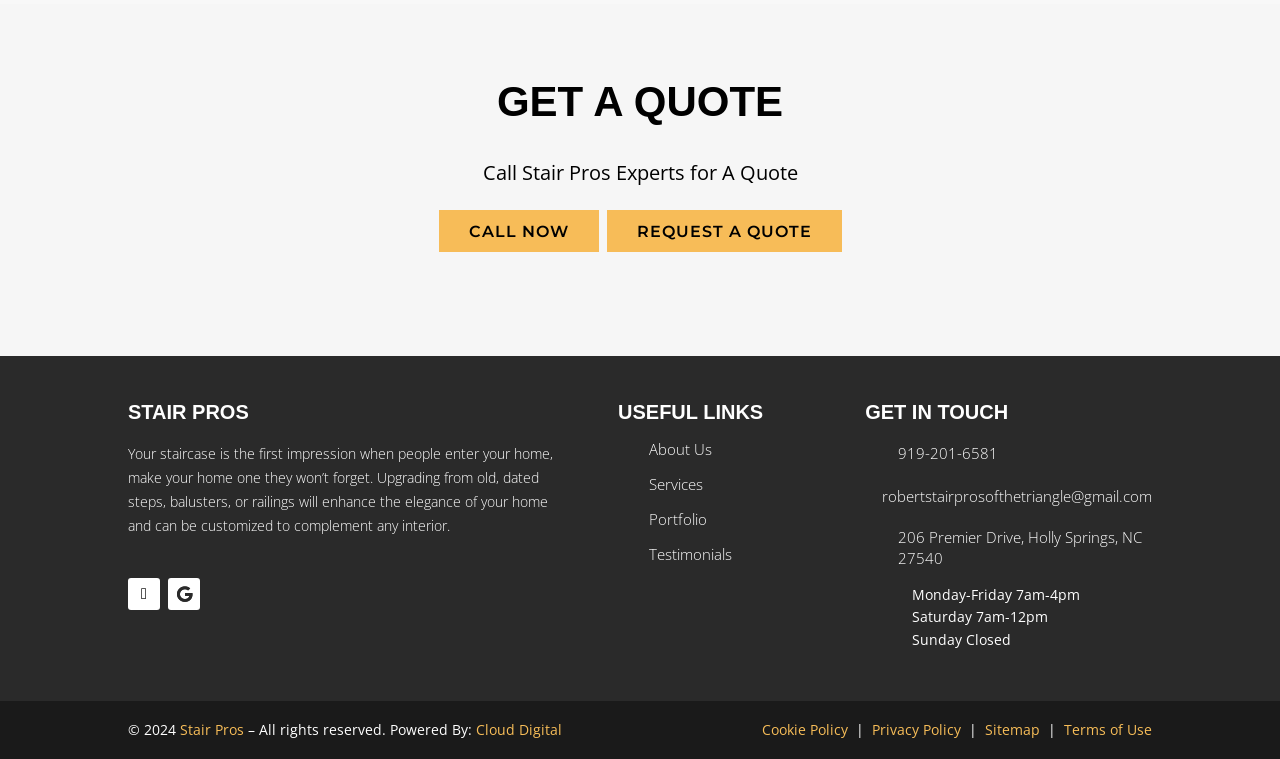Determine the bounding box coordinates for the UI element with the following description: "Portfolio". The coordinates should be four float numbers between 0 and 1, represented as [left, top, right, bottom].

[0.507, 0.671, 0.552, 0.698]